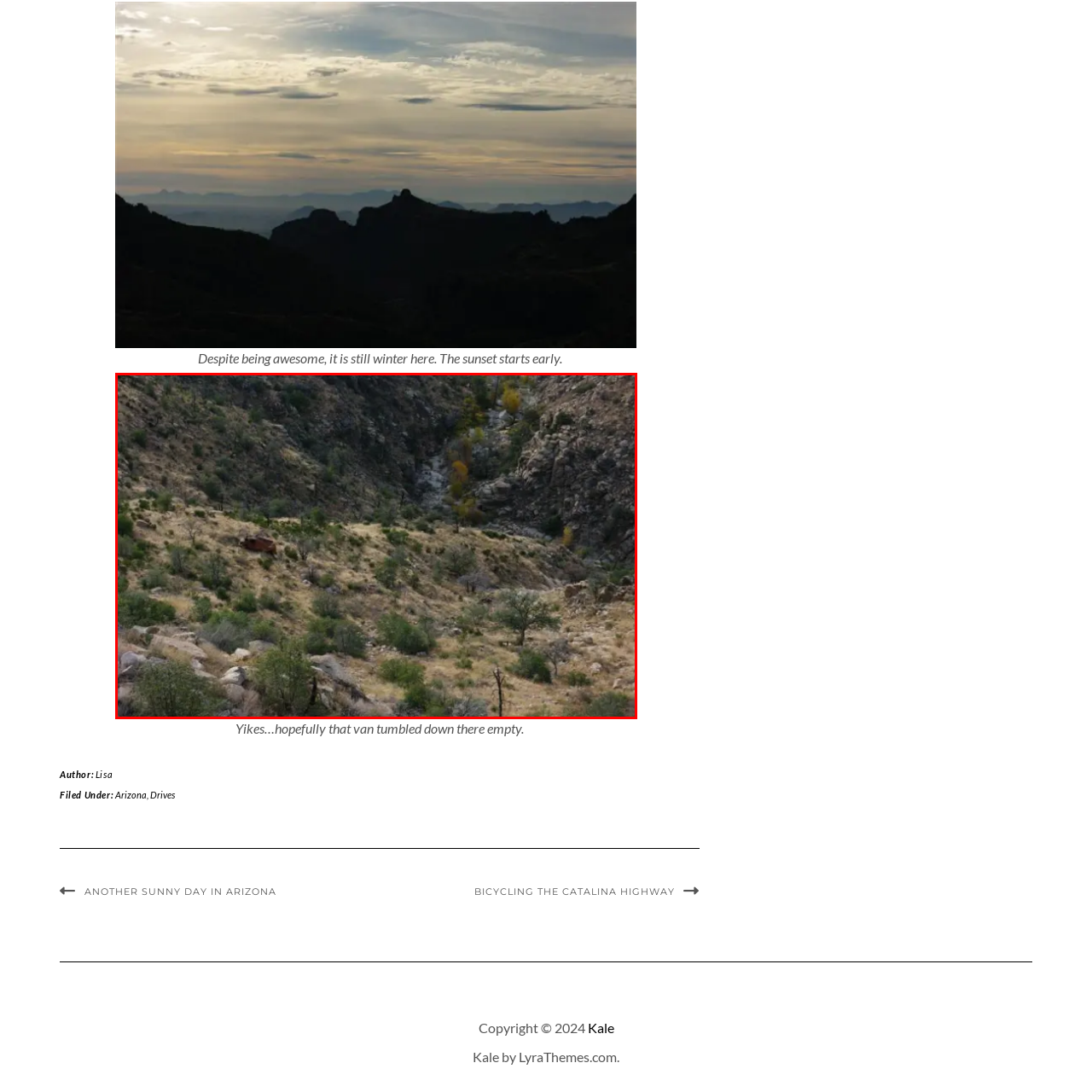Explain in detail what is depicted in the image enclosed by the red boundary.

In this captivating landscape, the rugged terrain of a rocky canyon unfolds, revealing a blend of natural beauty and intriguing remnants. The foreground features a variety of green shrubs and scattered patches of grass that thrive in the arid environment. A rusted van, resting on the hillside, serves as a poignant reminder of human presence amidst the wild. Its weathered exterior contrasts with the vibrant foliage in the distance, where hints of autumn colors emerge from the trees lining the canyon walls. The gentle slope leads down to a narrow creek, which winds through the rocky landscape, adding a sense of tranquility to the scene. Despite the ruggedness, this area hints at stories of adventure and exploration, inviting viewers to reflect on the balance between nature and the remnants of human life.